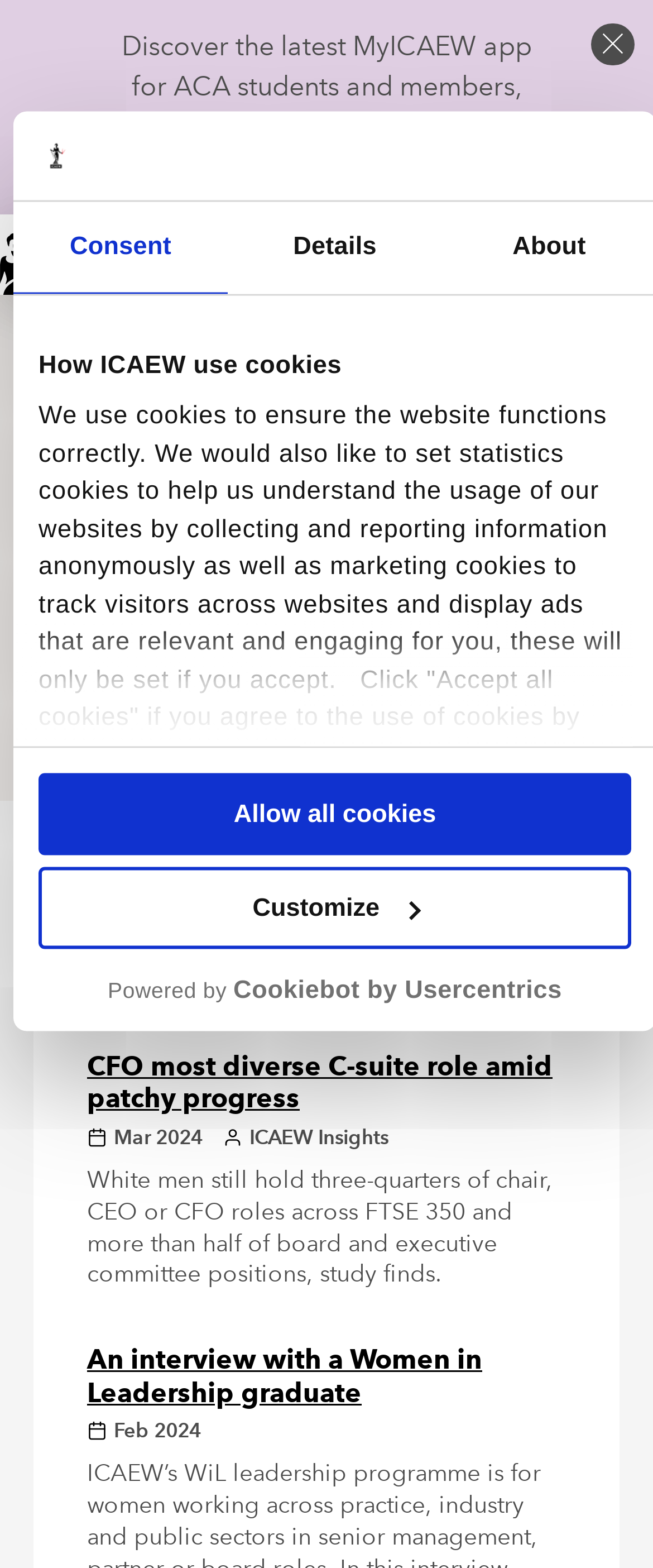Determine the bounding box coordinates of the region that needs to be clicked to achieve the task: "Click the 'Customize' button".

[0.059, 0.553, 0.967, 0.605]